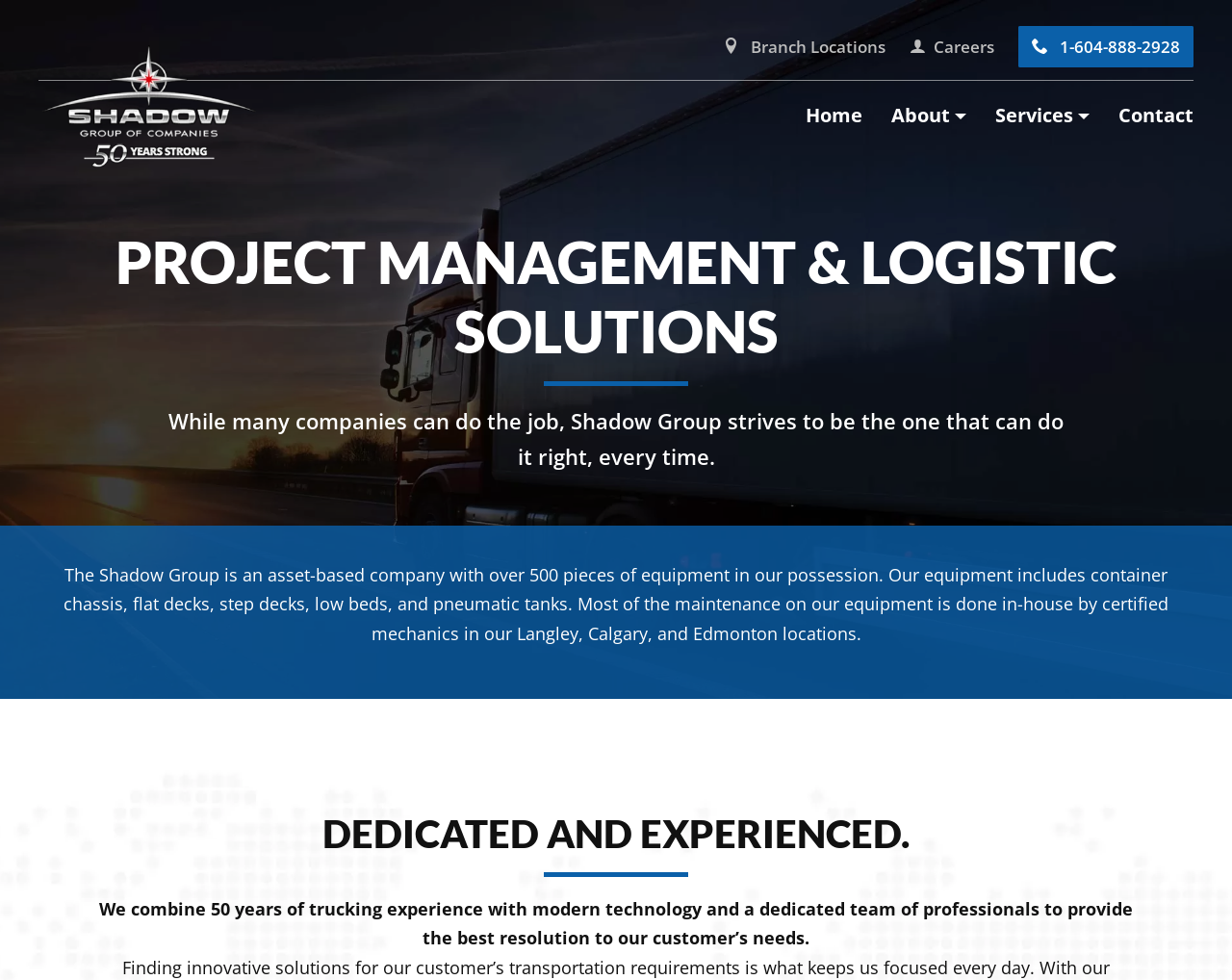Determine the bounding box for the UI element that matches this description: "Container Drayage".

[0.808, 0.149, 0.999, 0.187]